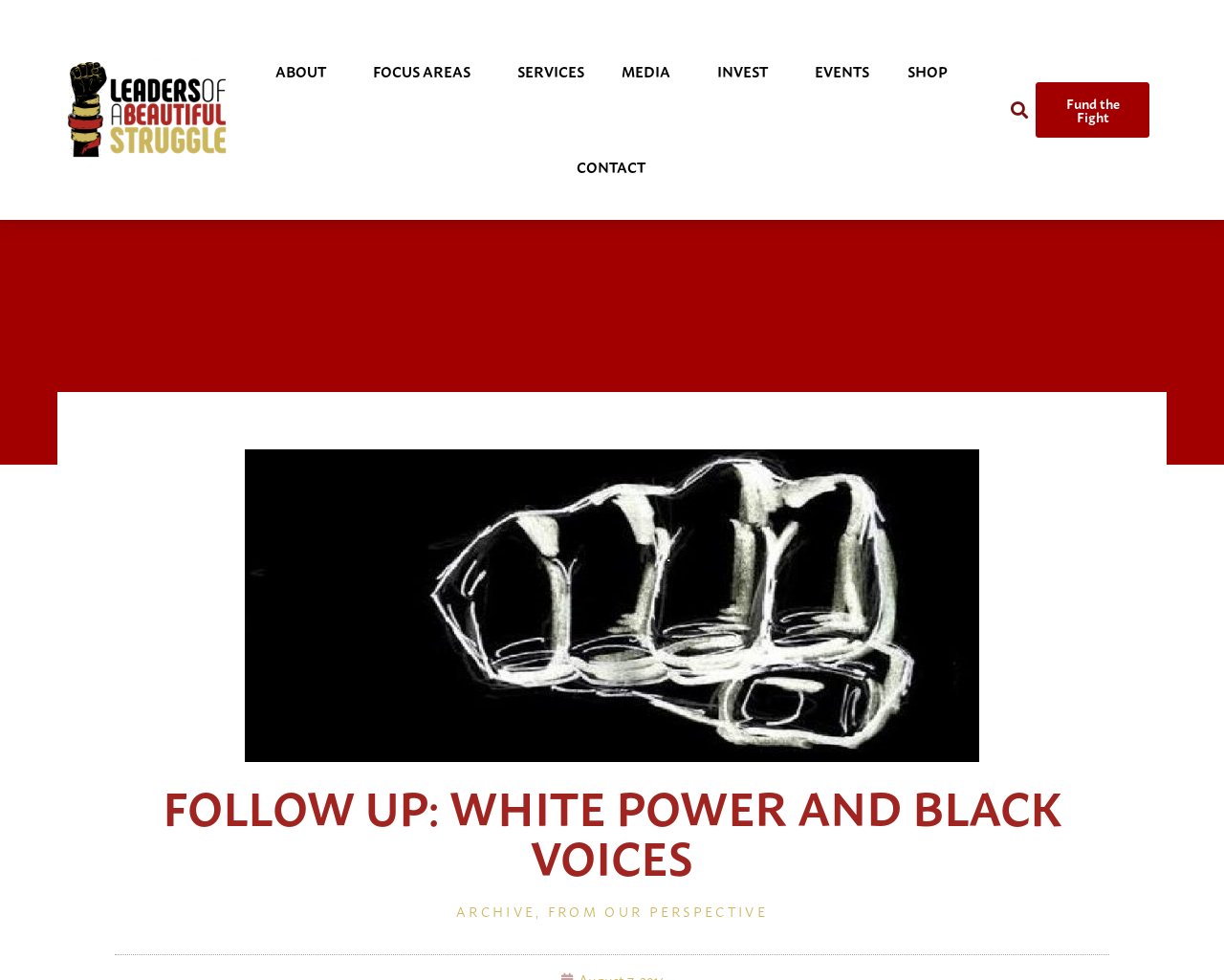Respond with a single word or phrase for the following question: 
Is there a search function on the webpage?

Yes